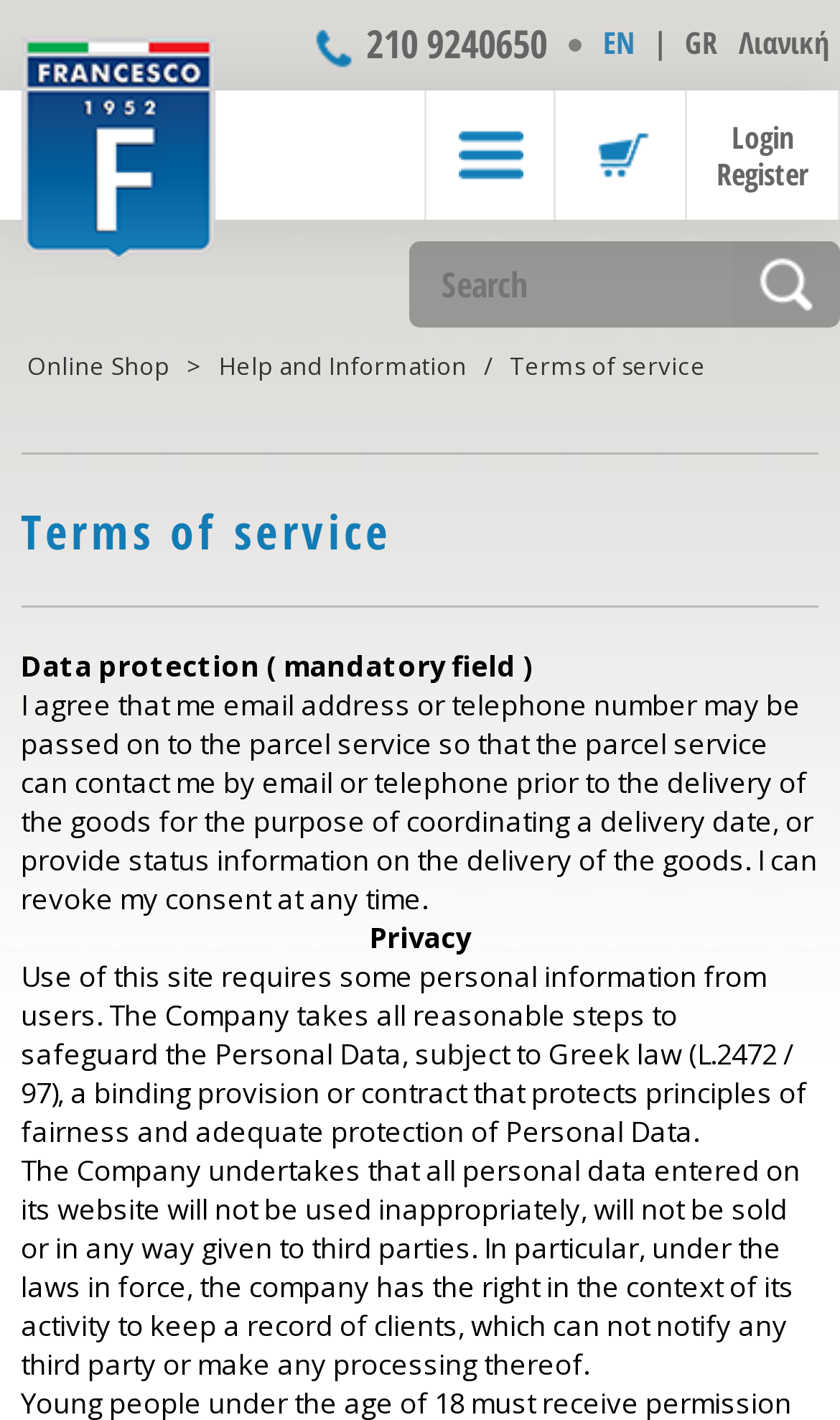Construct a comprehensive caption that outlines the webpage's structure and content.

This webpage is about the terms of service of a company, likely an e-commerce website. At the top, there are several links for language selection, including "210 9240650", "ΕΝ", "GR", and "Λιανική". Below these links, there is a menu with options "Show Menu", "FRANCESCO", "Basket", and "Login Register". 

On the left side, there is a search box with a submit button. Below the search box, there are links to "Online Shop" and "Help and Information". The main content of the page is headed by "Terms of service", which is also the title of the page. 

The terms of service section is divided into several paragraphs. The first paragraph explains the data protection policy, stating that the user's email address or telephone number may be shared with the parcel service for delivery coordination. 

Below this, there is a section about privacy, which explains how the company handles personal data. The company ensures that personal data will not be used inappropriately, sold, or given to third parties. The company also has the right to keep a record of clients, which will not be shared with any third party.